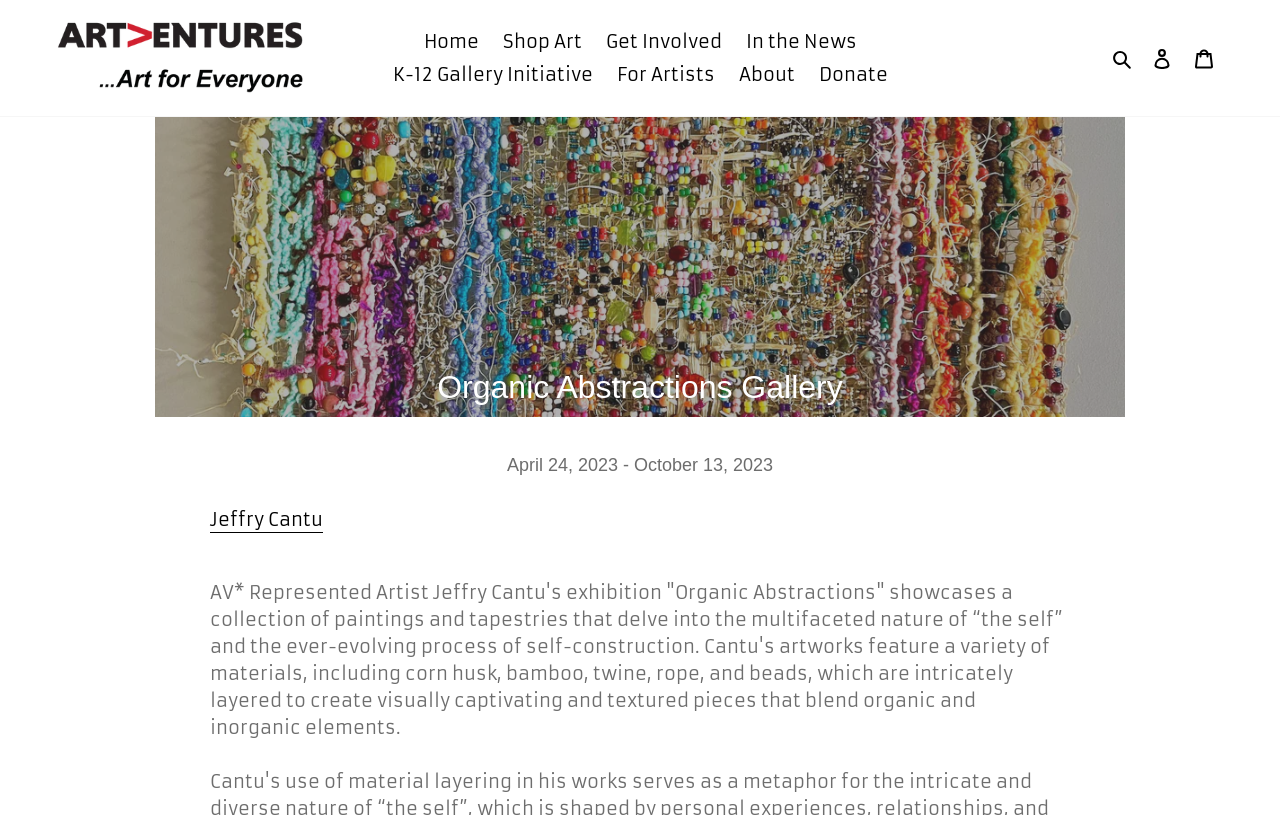Determine the bounding box coordinates of the clickable region to follow the instruction: "view Jeffry Cantu's profile".

[0.164, 0.623, 0.252, 0.654]